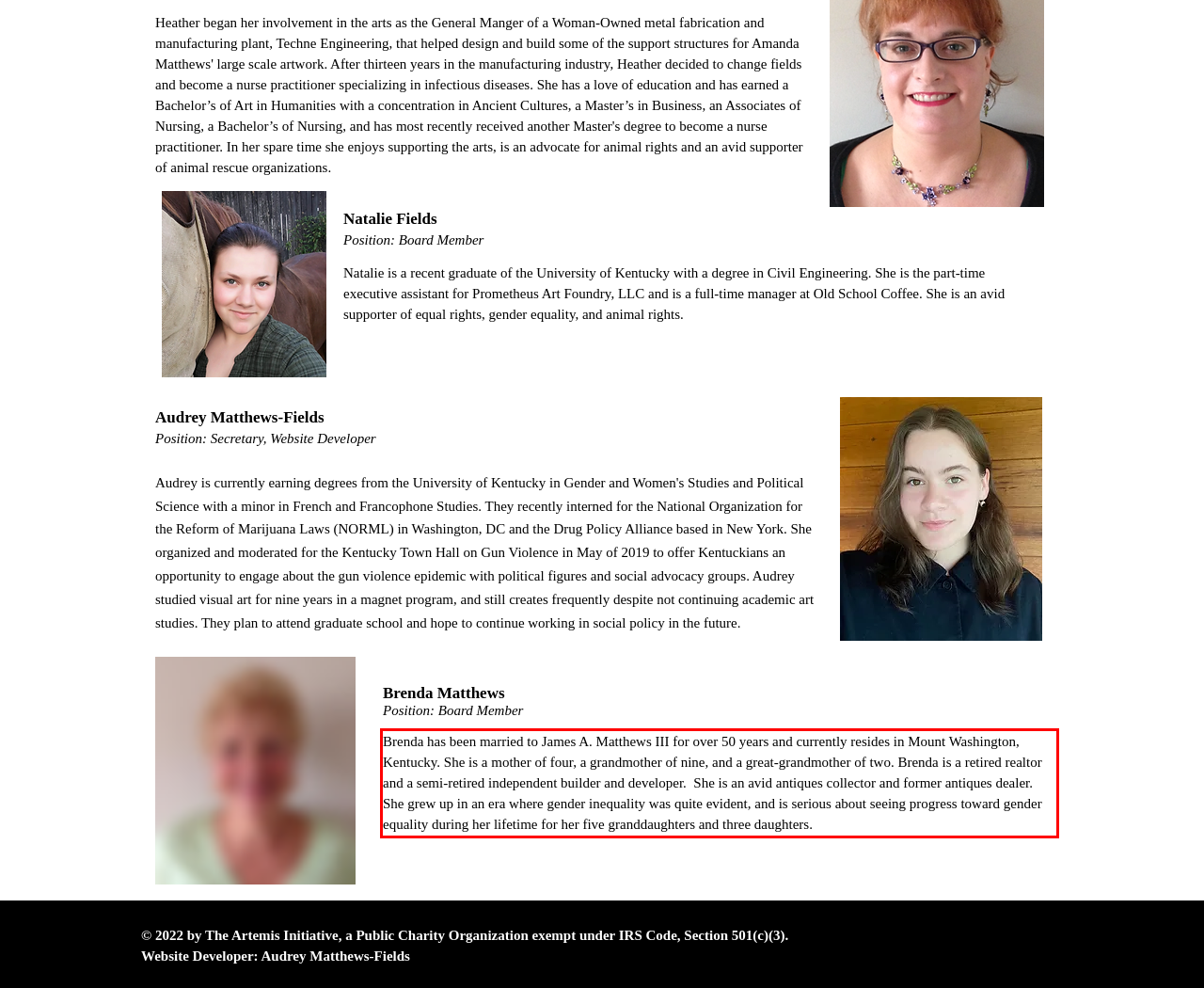You have a screenshot with a red rectangle around a UI element. Recognize and extract the text within this red bounding box using OCR.

Brenda has been married to James A. Matthews III for over 50 years and currently resides in Mount Washington, Kentucky. She is a mother of four, a grandmother of nine, and a great-grandmother of two. Brenda is a retired realtor and a semi-retired independent builder and developer. She is an avid antiques collector and former antiques dealer. She grew up in an era where gender inequality was quite evident, and is serious about seeing progress toward gender equality during her lifetime for her five granddaughters and three daughters.